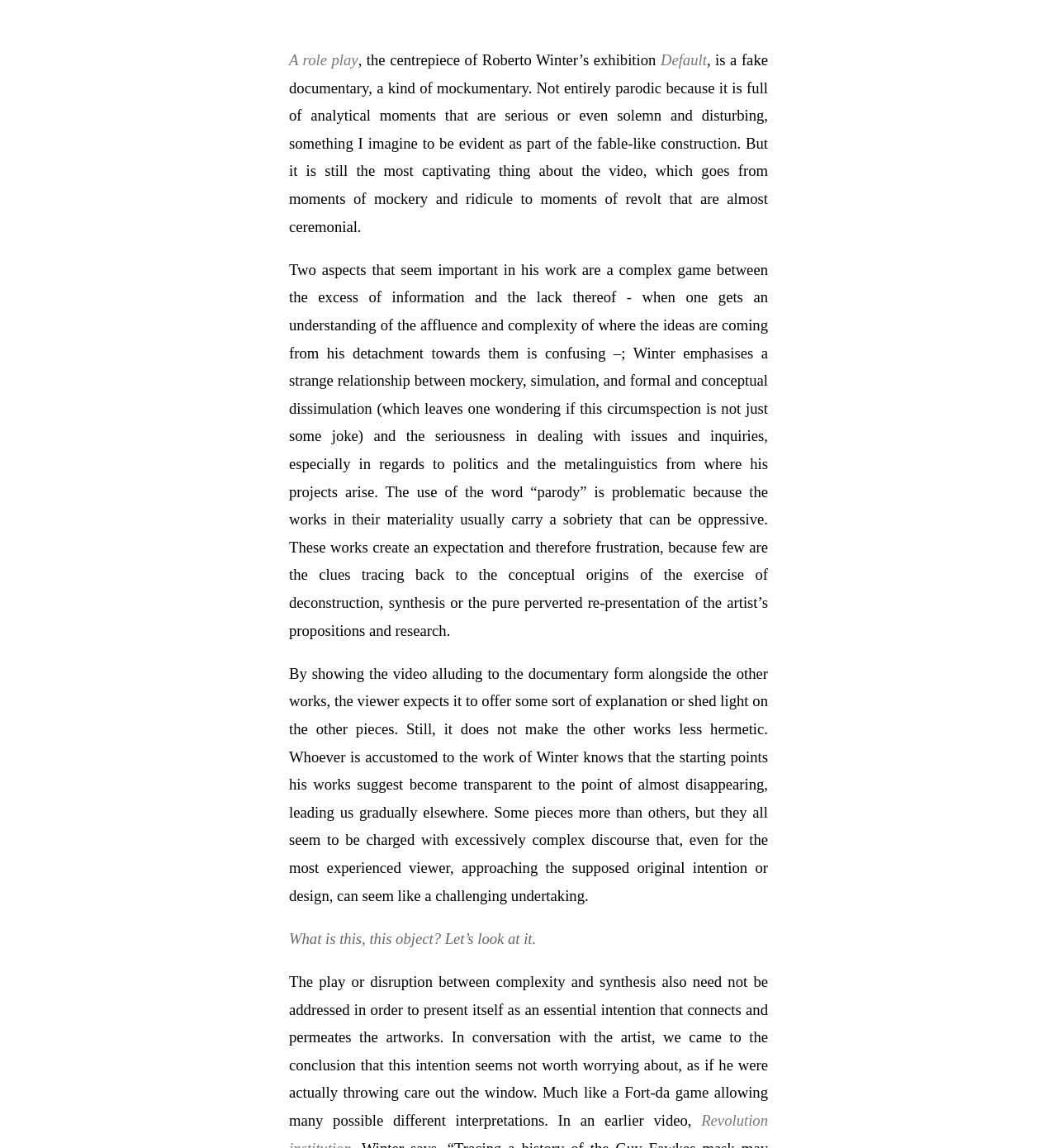What type of documentary is 'Default'?
Refer to the screenshot and respond with a concise word or phrase.

mockumentary